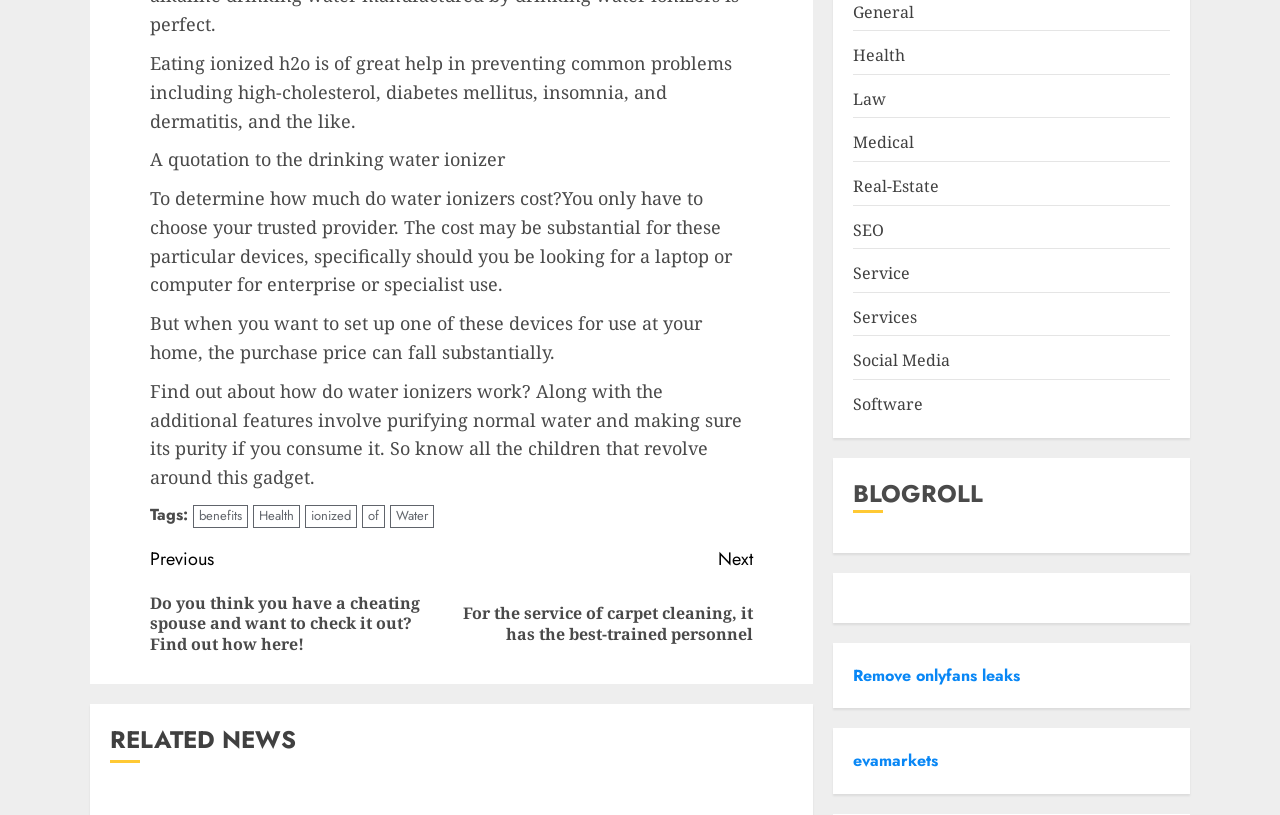Please identify the bounding box coordinates of the region to click in order to complete the given instruction: "Click on 'benefits' tag". The coordinates should be four float numbers between 0 and 1, i.e., [left, top, right, bottom].

[0.151, 0.62, 0.194, 0.648]